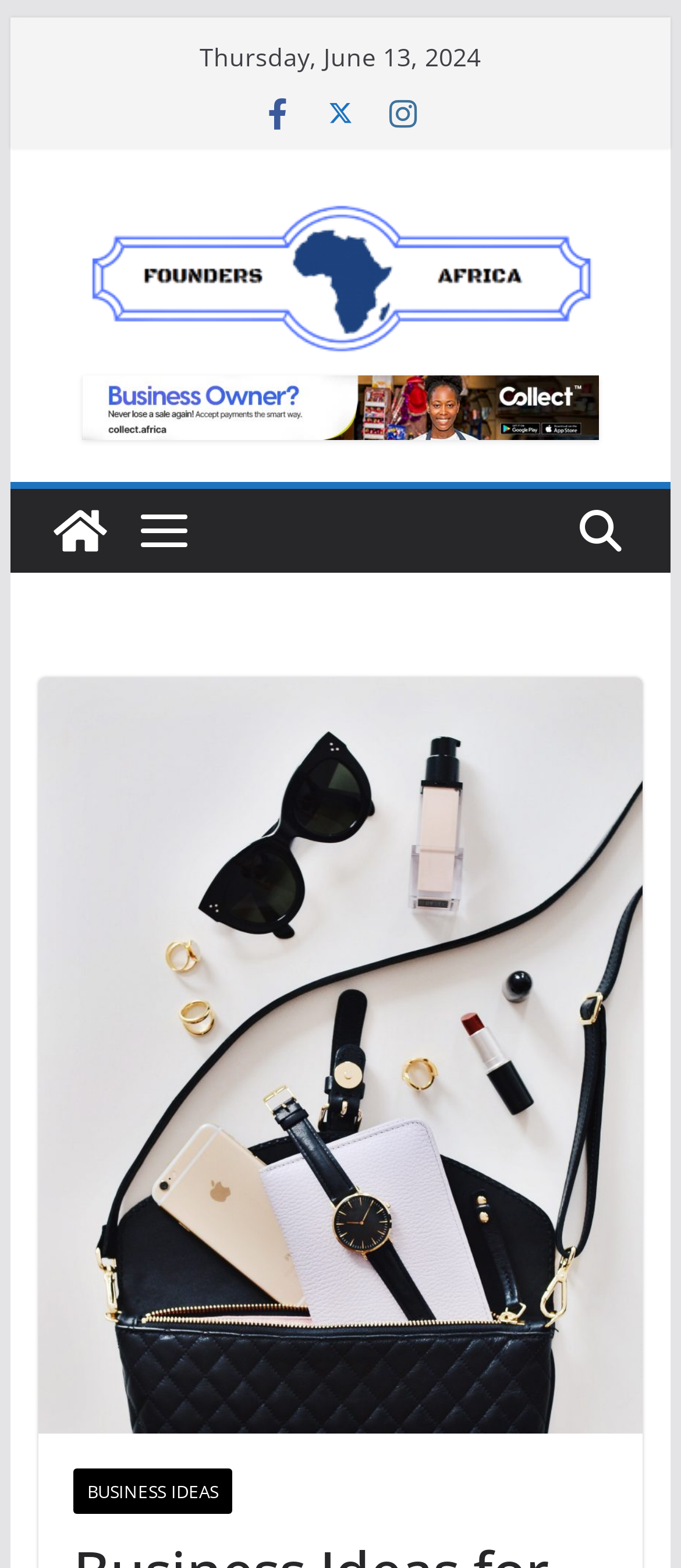How many images are there in the top section?
From the image, respond with a single word or phrase.

2